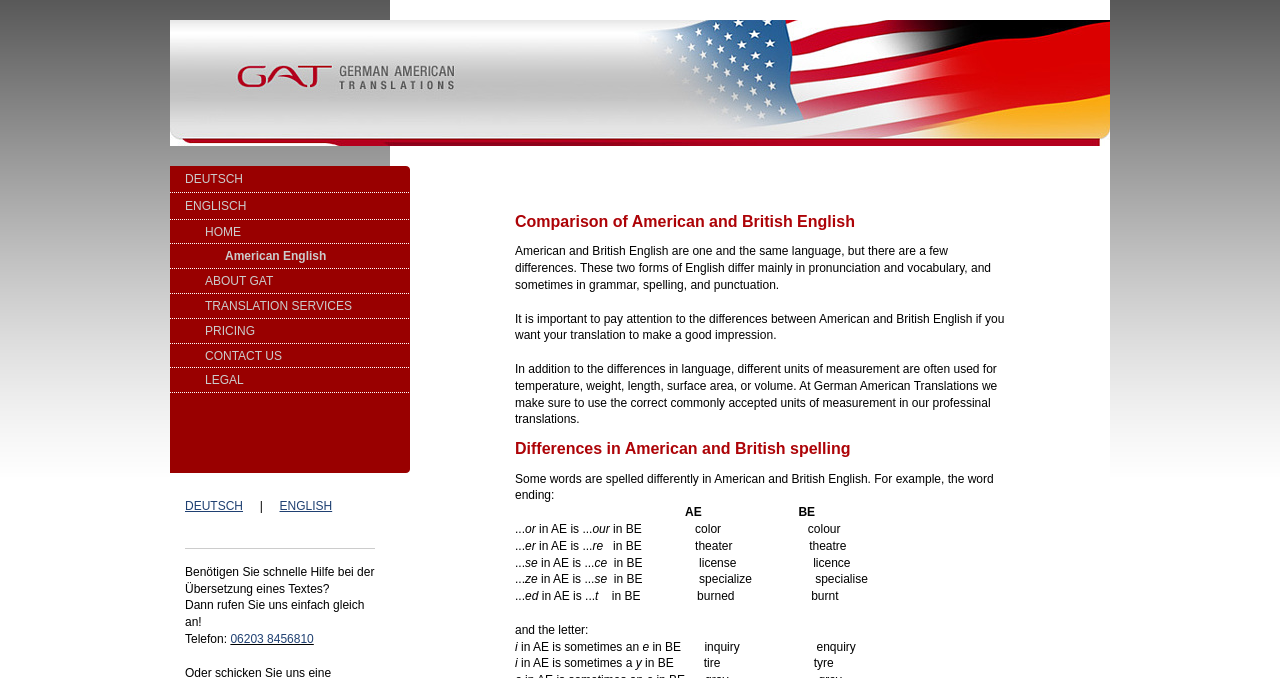Provide a one-word or short-phrase answer to the question:
What units of measurement are mentioned on this webpage?

Temperature, weight, length, surface area, or volume